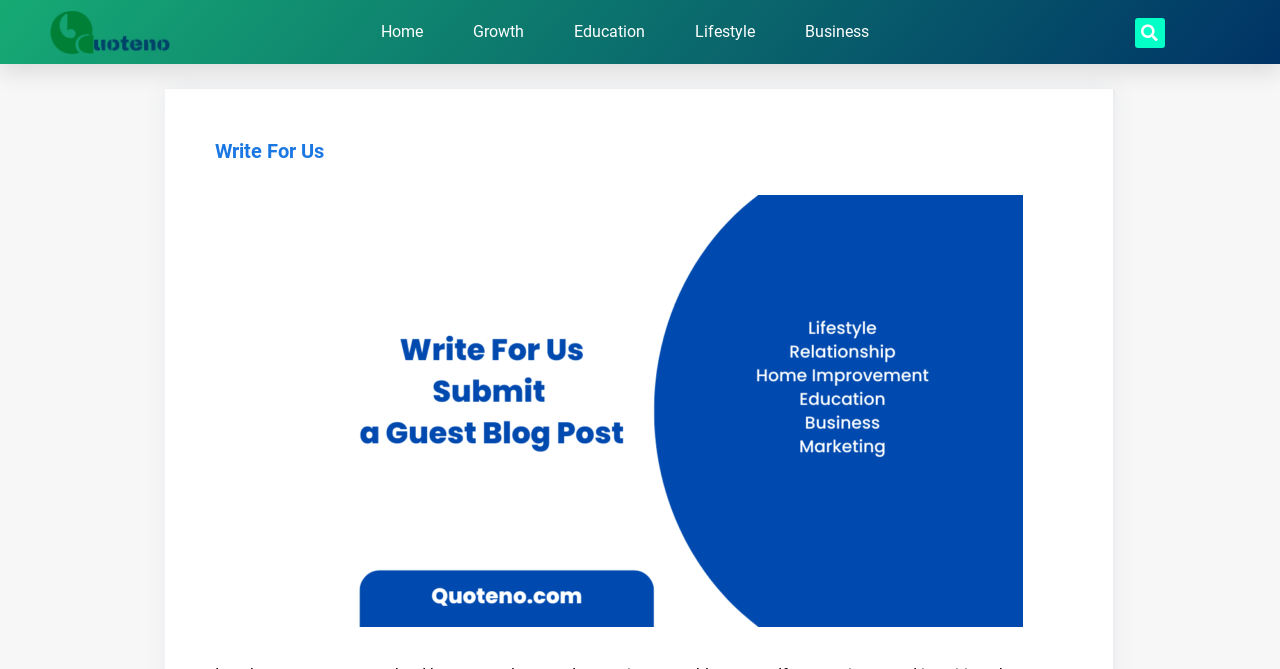What is the logo on the top left corner?
Using the image as a reference, answer with just one word or a short phrase.

quoteno logo